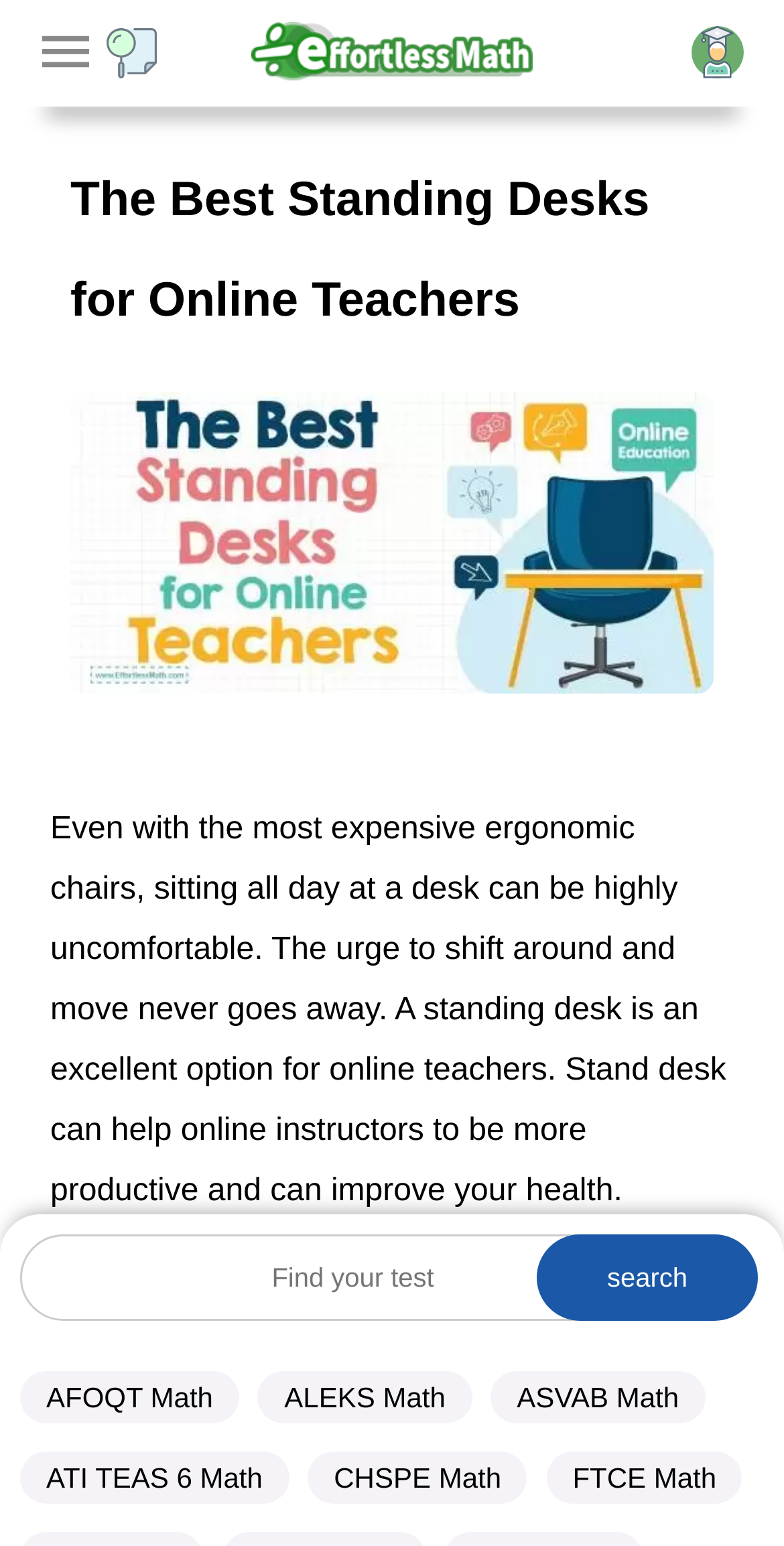Identify the bounding box coordinates of the section to be clicked to complete the task described by the following instruction: "Visit the 'Resources' page". The coordinates should be four float numbers between 0 and 1, formatted as [left, top, right, bottom].

None